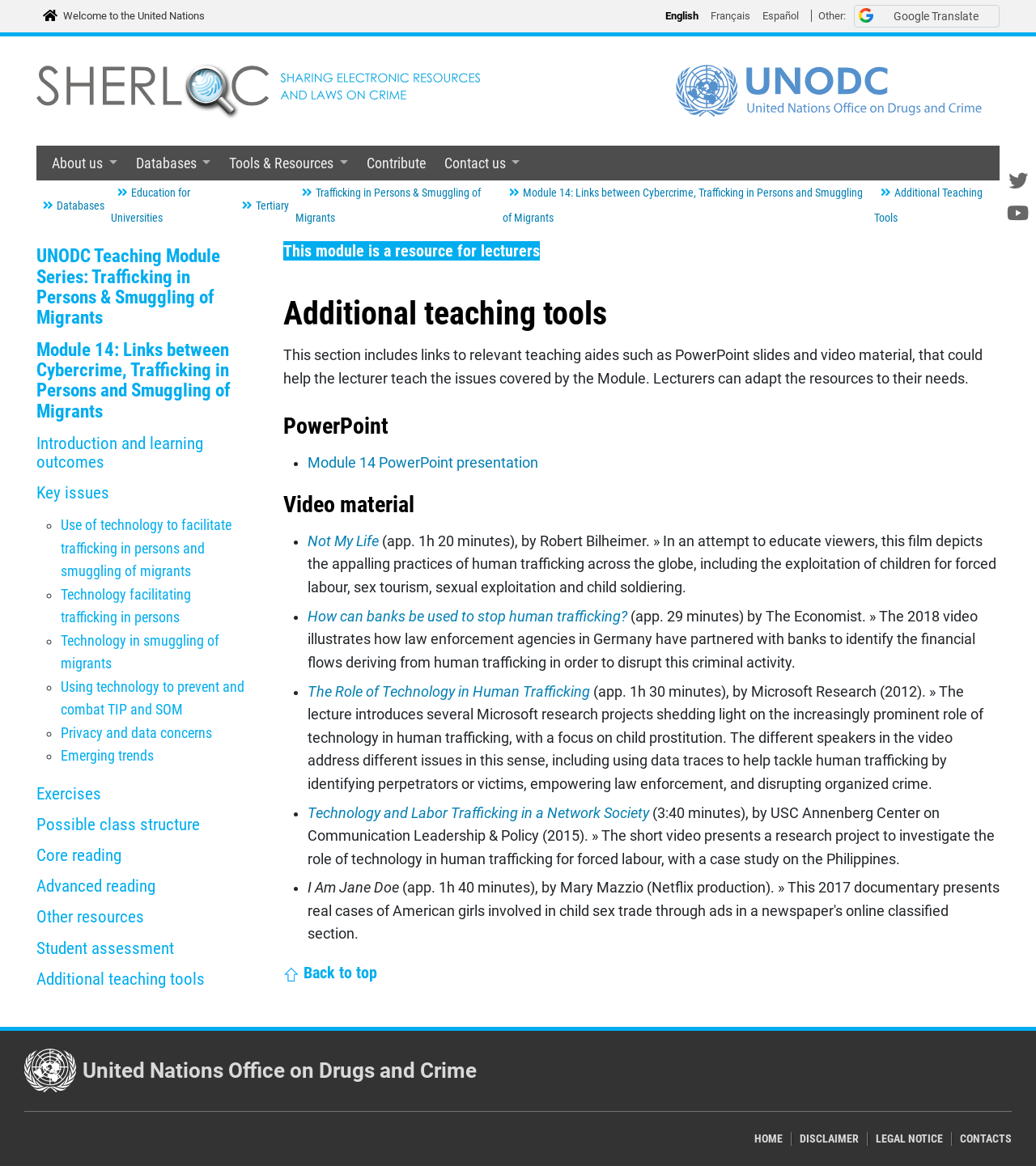What is the purpose of the 'Additional teaching tools' section?
Use the information from the image to give a detailed answer to the question.

The purpose of the 'Additional teaching tools' section can be inferred from the text 'This section includes links to relevant teaching aides such as PowerPoint slides and video material, that could help the lecturer teach the issues covered by the Module.' which suggests that the section is intended to provide resources for lecturers to aid in their teaching.